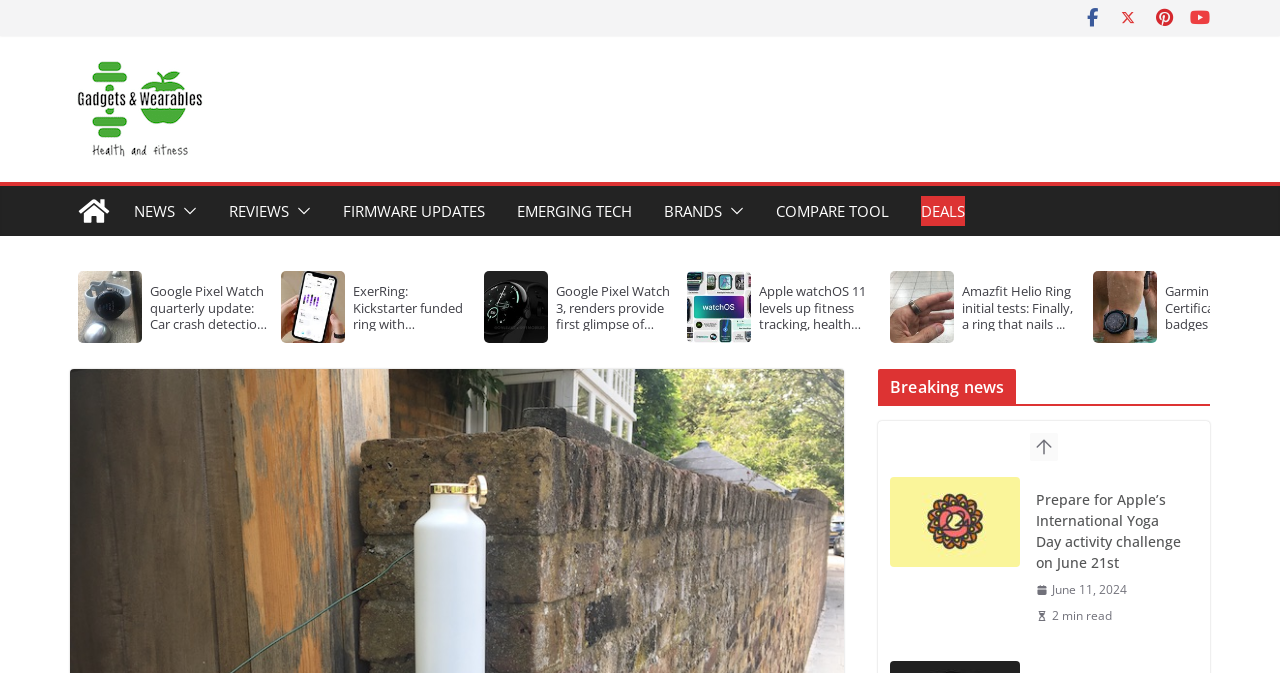What is the name of the device mentioned in the article 'Google Pixel Watch 3, renders provide first glimpse of upcoming device'?
Please respond to the question with a detailed and thorough explanation.

The article title 'Google Pixel Watch 3, renders provide first glimpse of upcoming device' mentions the name of the device, which is 'Google Pixel Watch 3'.